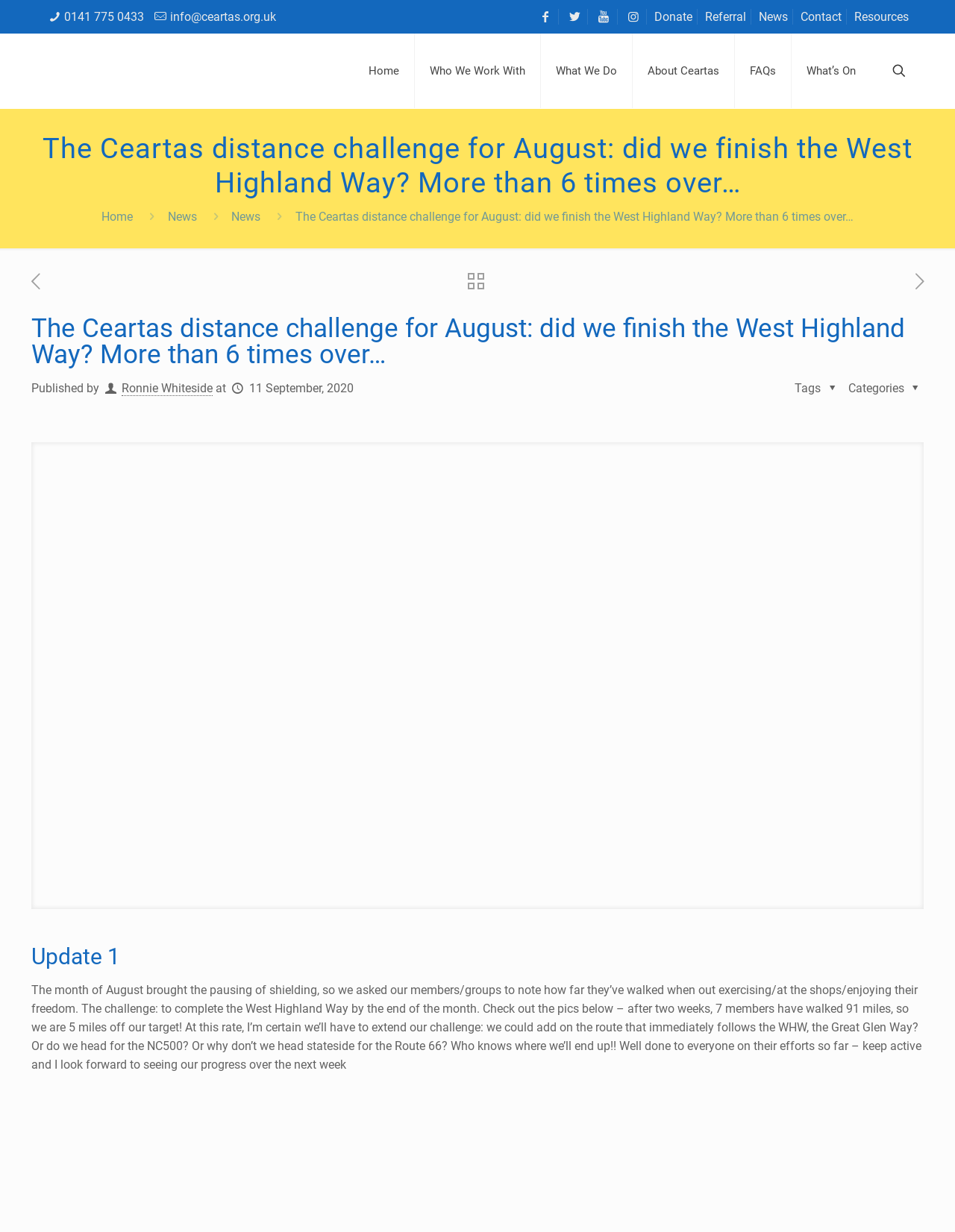Respond to the question below with a single word or phrase: What is the name of the organization?

Ceartas